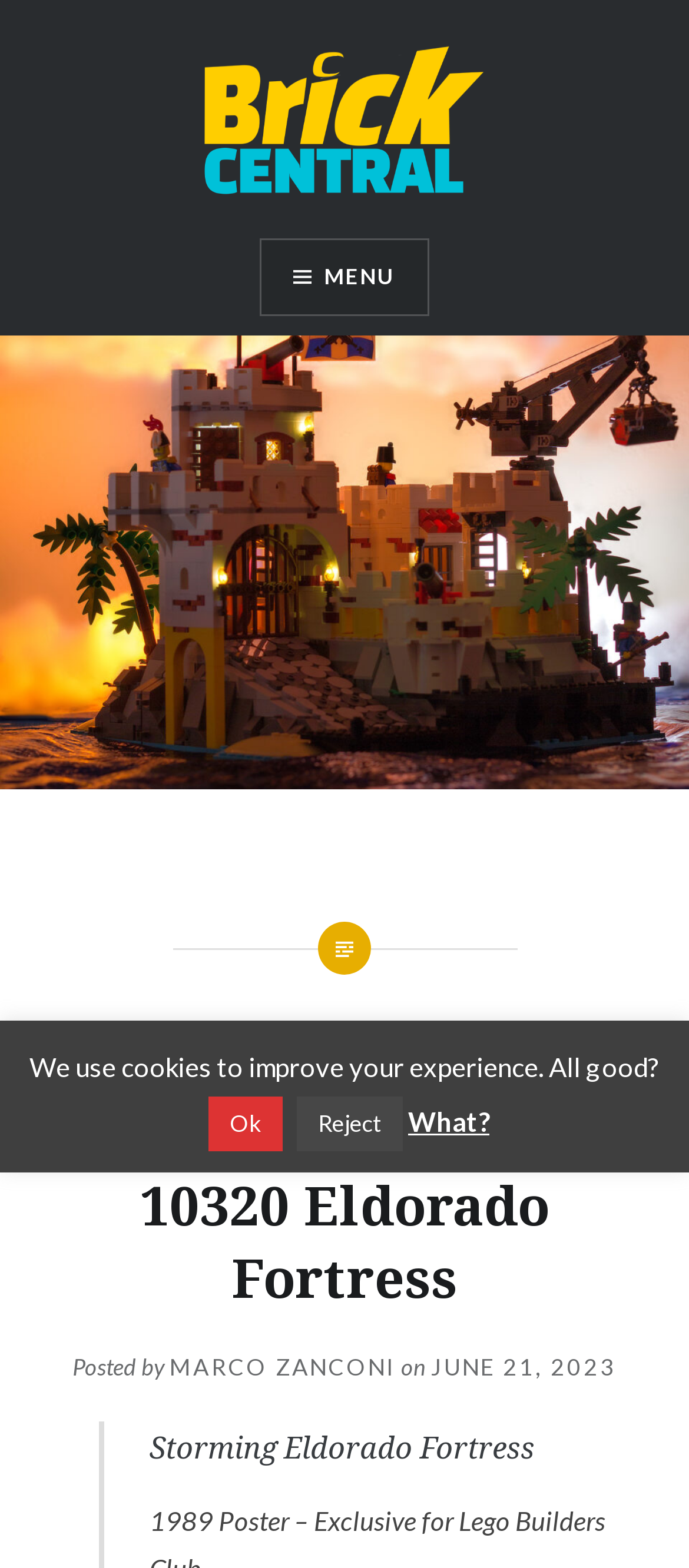Please determine the bounding box coordinates of the element to click in order to execute the following instruction: "Check the date of the review". The coordinates should be four float numbers between 0 and 1, specified as [left, top, right, bottom].

[0.626, 0.863, 0.895, 0.881]